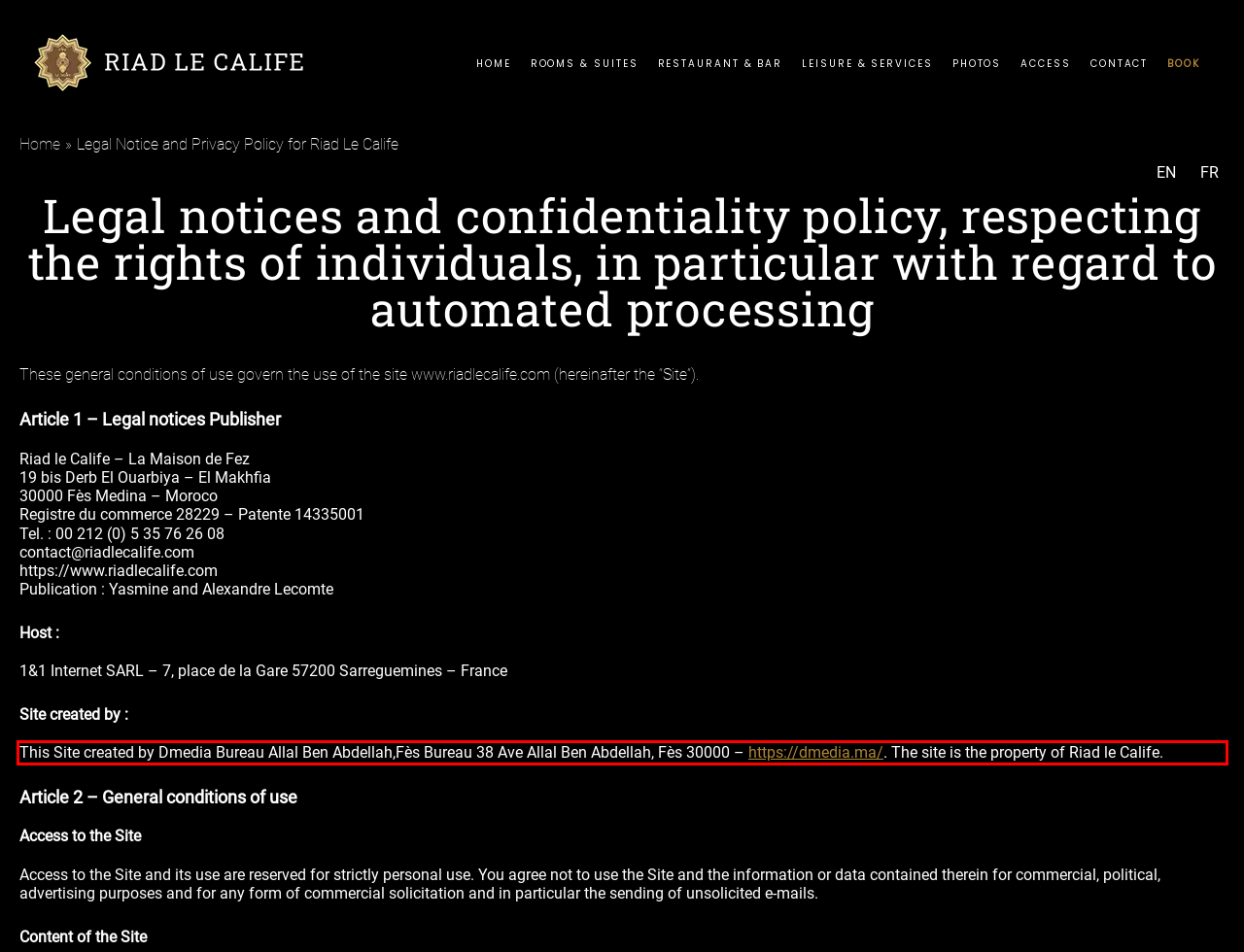Your task is to recognize and extract the text content from the UI element enclosed in the red bounding box on the webpage screenshot.

This Site created by Dmedia Bureau Allal Ben Abdellah,Fès Bureau 38 Ave Allal Ben Abdellah, Fès 30000 – https://dmedia.ma/. The site is the property of Riad le Calife.